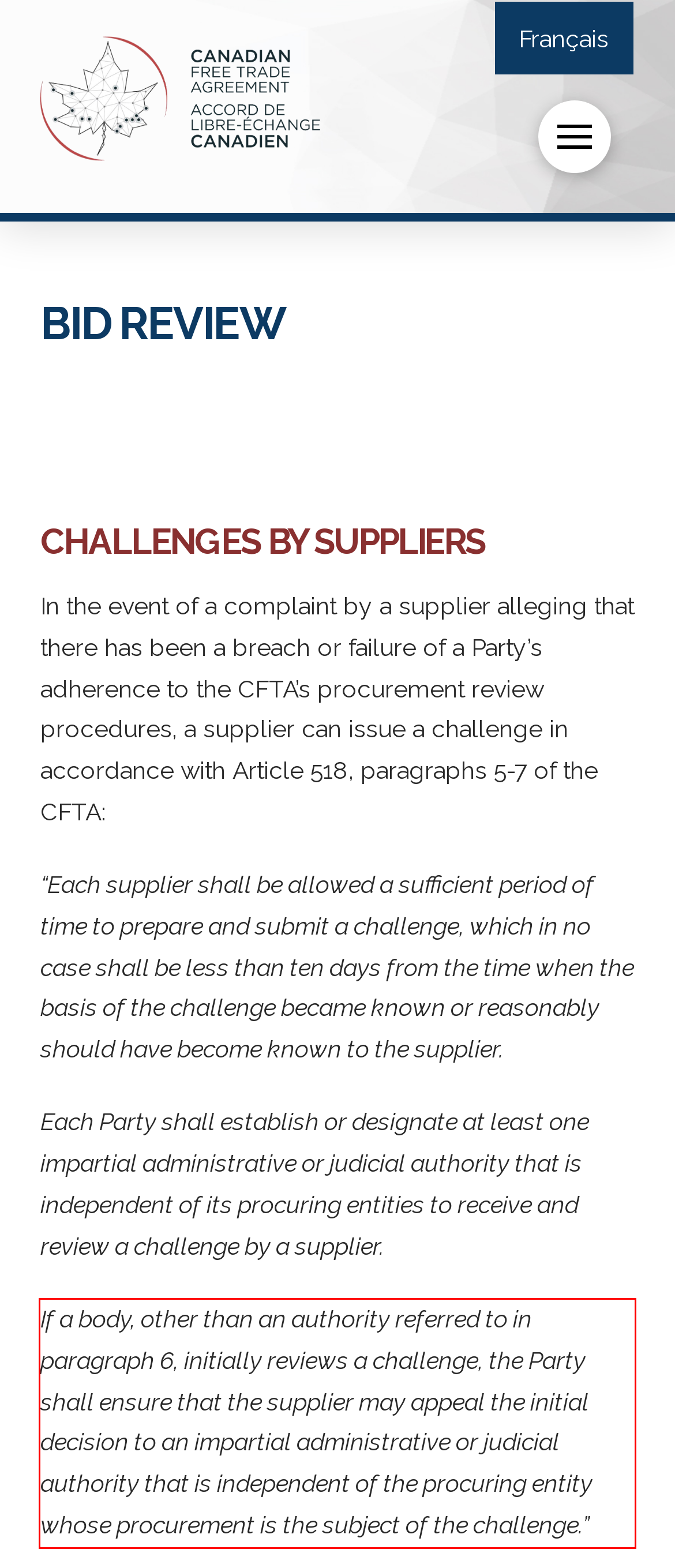In the screenshot of the webpage, find the red bounding box and perform OCR to obtain the text content restricted within this red bounding box.

If a body, other than an authority referred to in paragraph 6, initially reviews a challenge, the Party shall ensure that the supplier may appeal the initial decision to an impartial administrative or judicial authority that is independent of the procuring entity whose procurement is the subject of the challenge.”